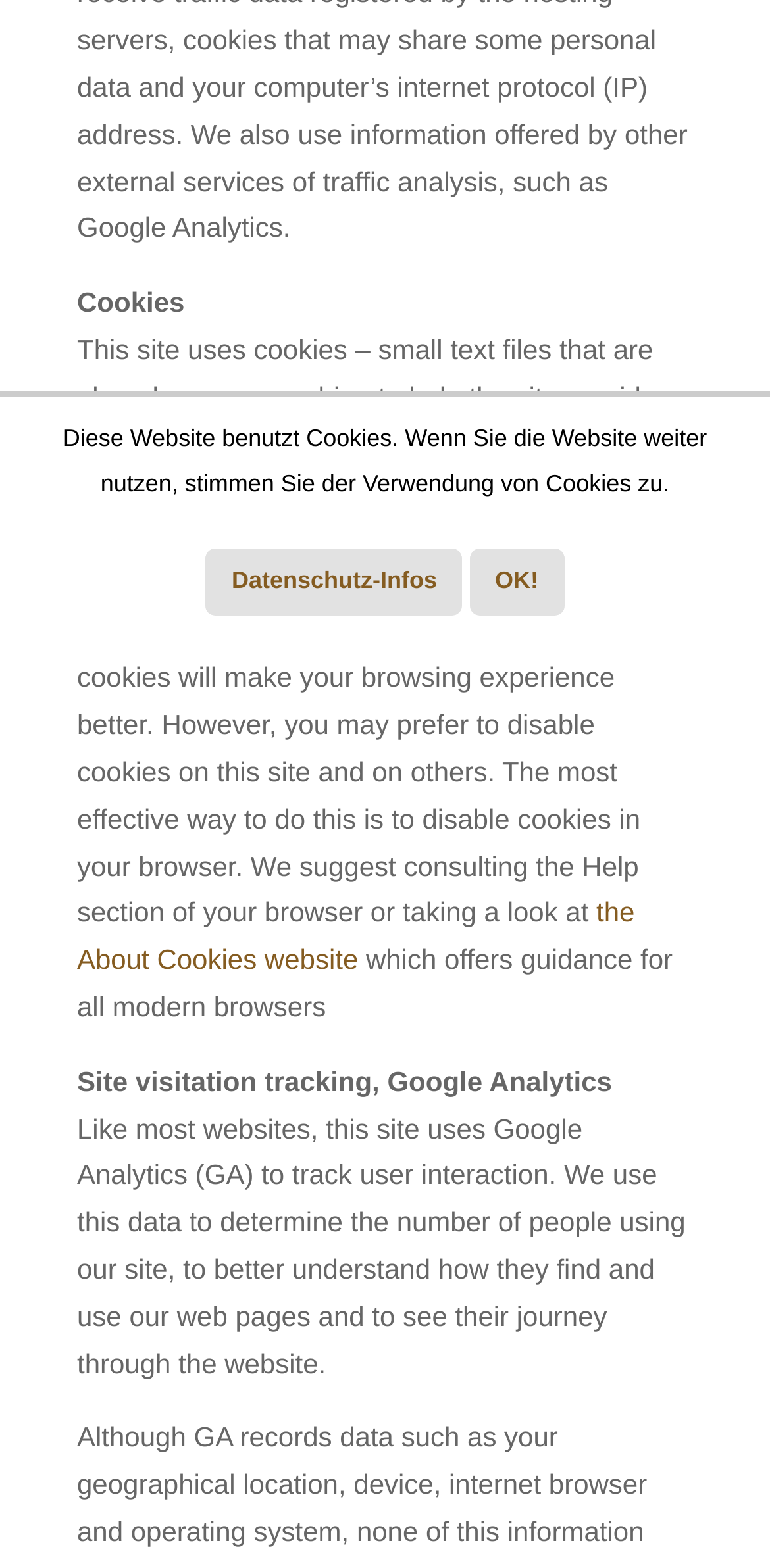Using the webpage screenshot, find the UI element described by the About Cookies website. Provide the bounding box coordinates in the format (top-left x, top-left y, bottom-right x, bottom-right y), ensuring all values are floating point numbers between 0 and 1.

[0.1, 0.572, 0.824, 0.622]